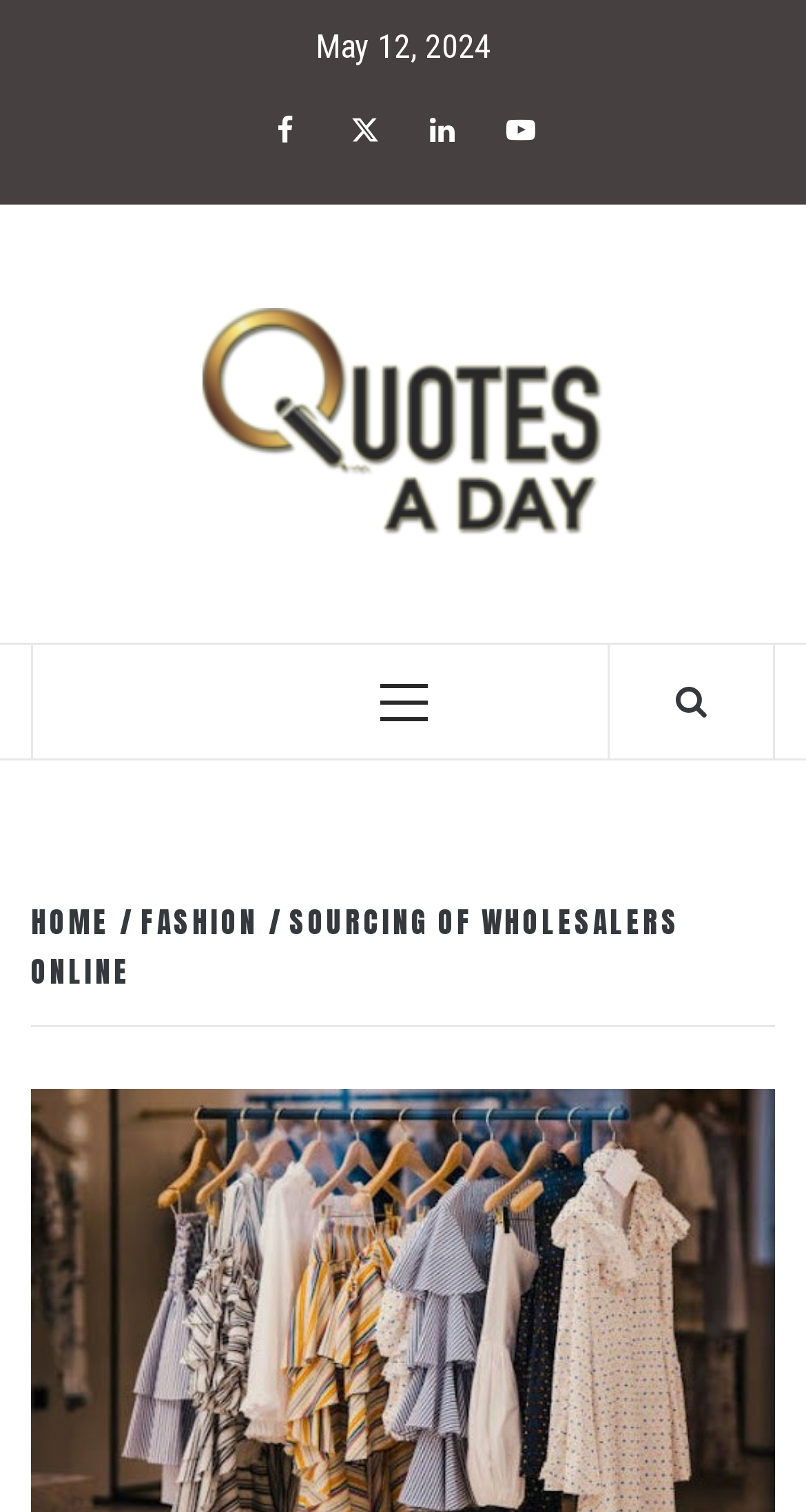What is the date mentioned on the webpage?
Look at the image and provide a detailed response to the question.

The date is mentioned at the top of the webpage, in a static text element with a bounding box of [0.391, 0.018, 0.609, 0.044].